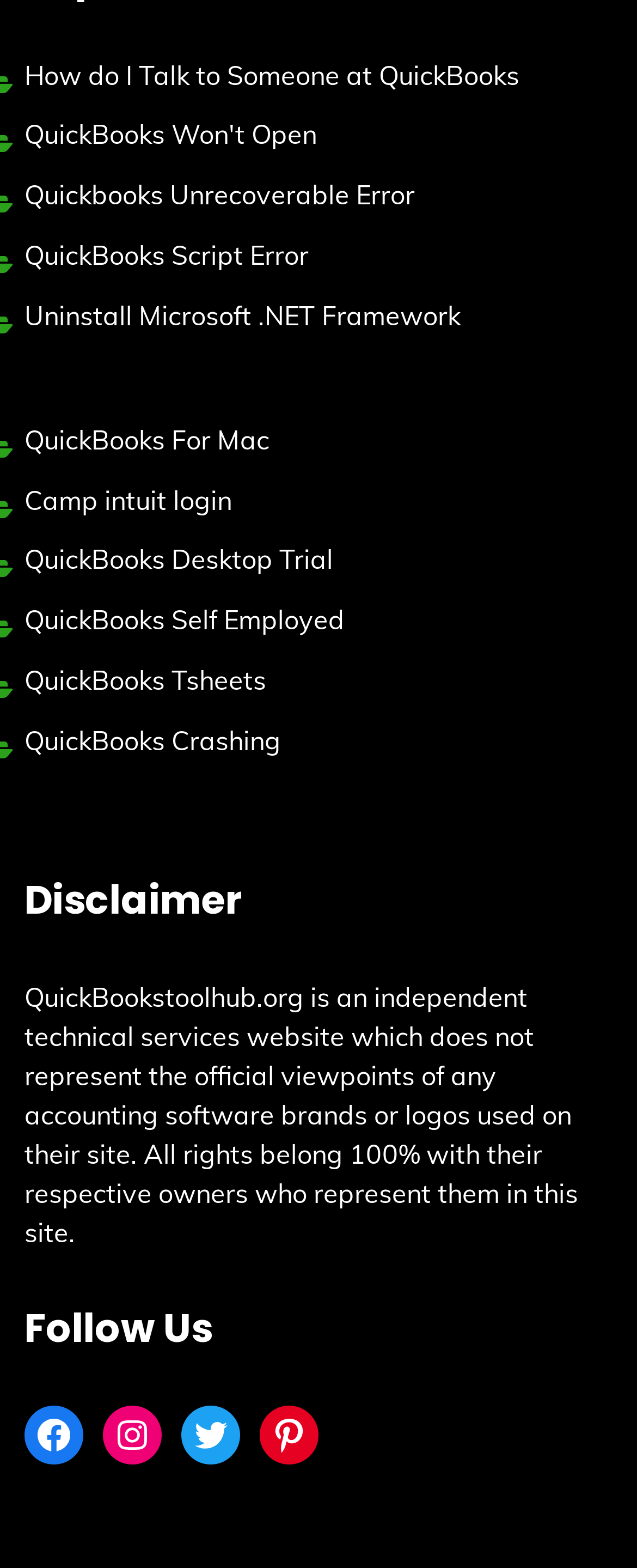Please identify the bounding box coordinates of the element's region that I should click in order to complete the following instruction: "Learn about QuickBooks crashing". The bounding box coordinates consist of four float numbers between 0 and 1, i.e., [left, top, right, bottom].

[0.038, 0.462, 0.441, 0.482]